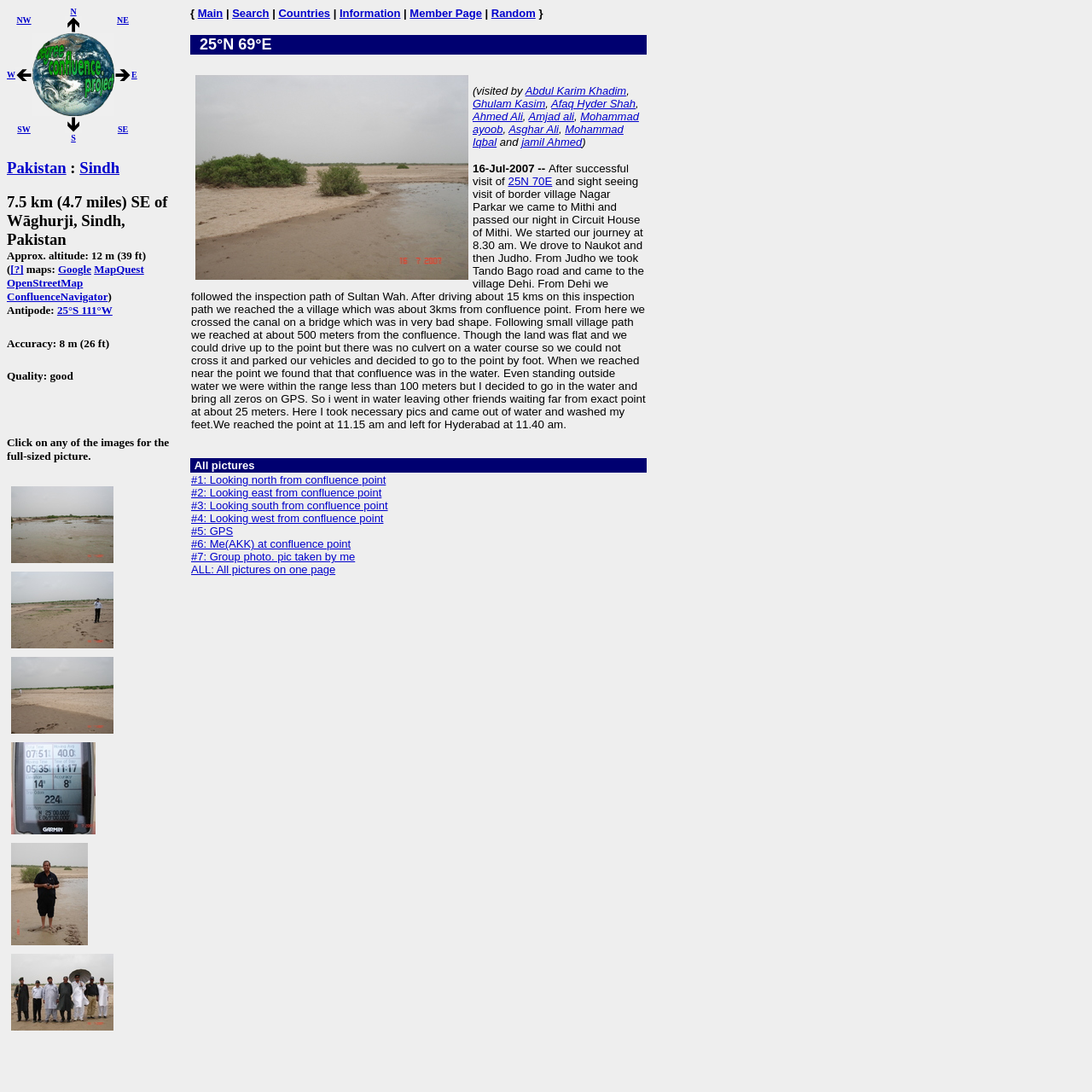Using the element description: "#5: GPS", determine the bounding box coordinates. The coordinates should be in the format [left, top, right, bottom], with values between 0 and 1.

[0.175, 0.481, 0.213, 0.492]